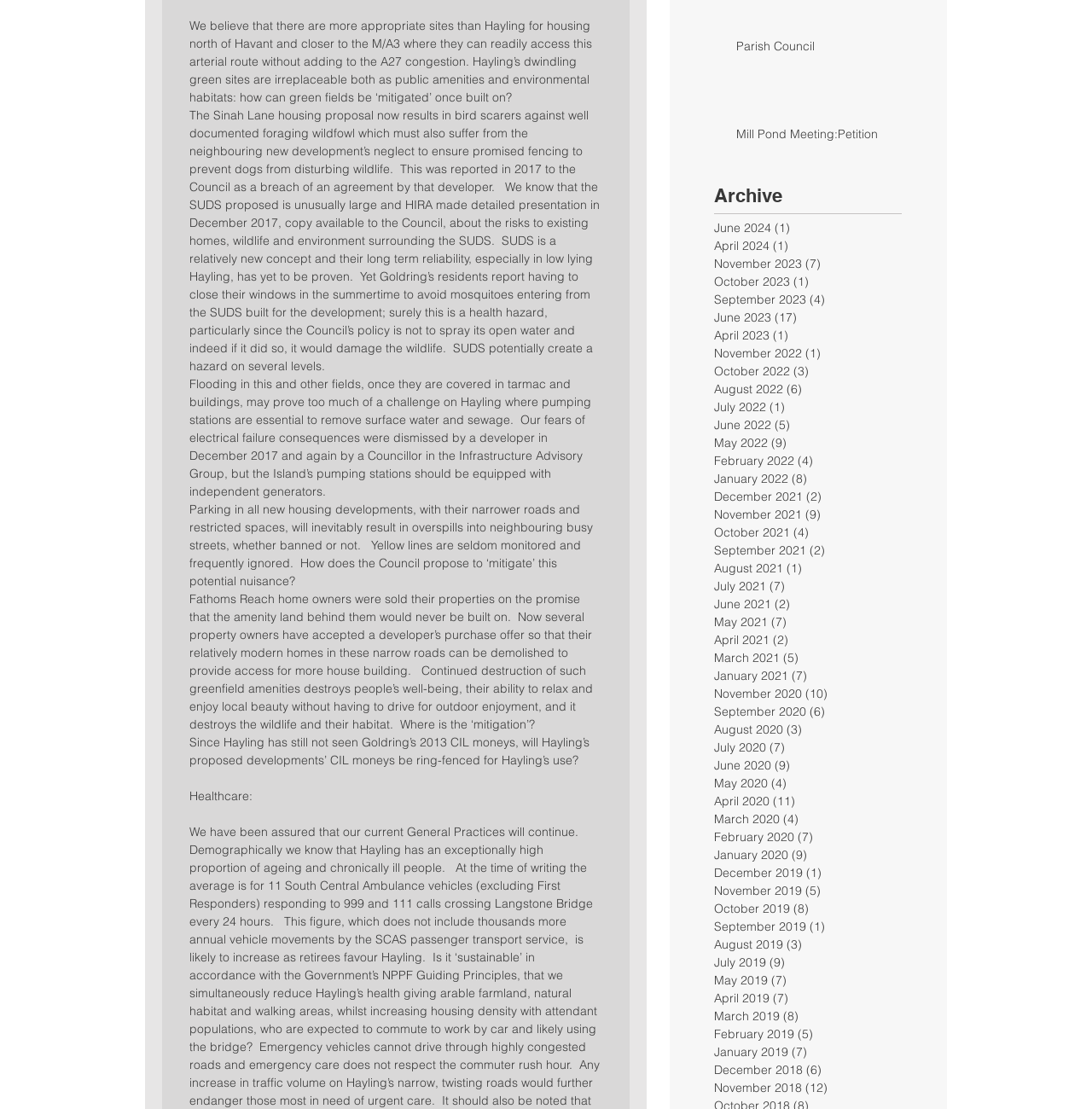Indicate the bounding box coordinates of the element that needs to be clicked to satisfy the following instruction: "Explore the 'November 2023 7 posts' archive". The coordinates should be four float numbers between 0 and 1, i.e., [left, top, right, bottom].

[0.654, 0.23, 0.818, 0.246]